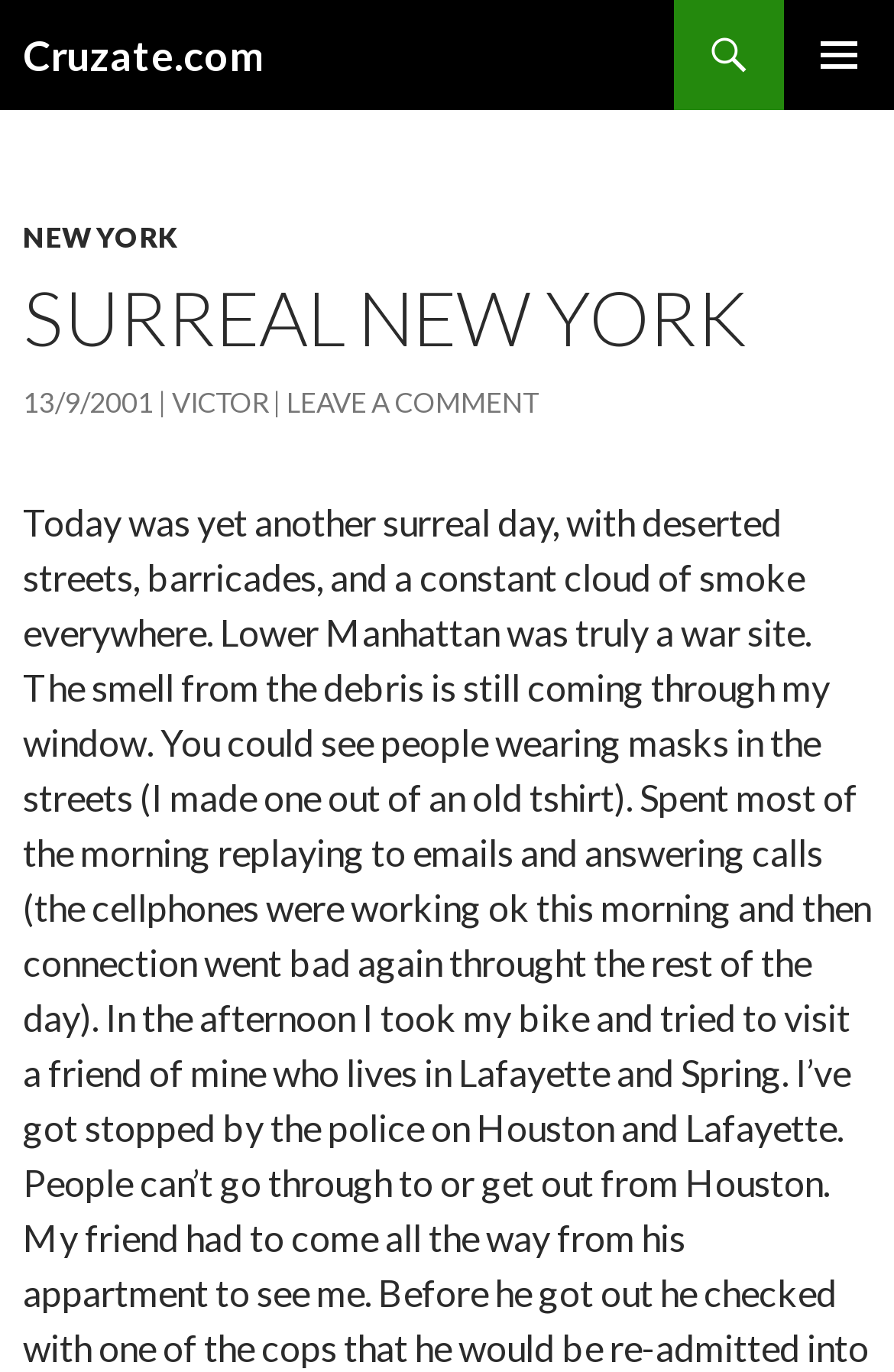Using the description: "13/9/2001", determine the UI element's bounding box coordinates. Ensure the coordinates are in the format of four float numbers between 0 and 1, i.e., [left, top, right, bottom].

[0.026, 0.281, 0.172, 0.306]